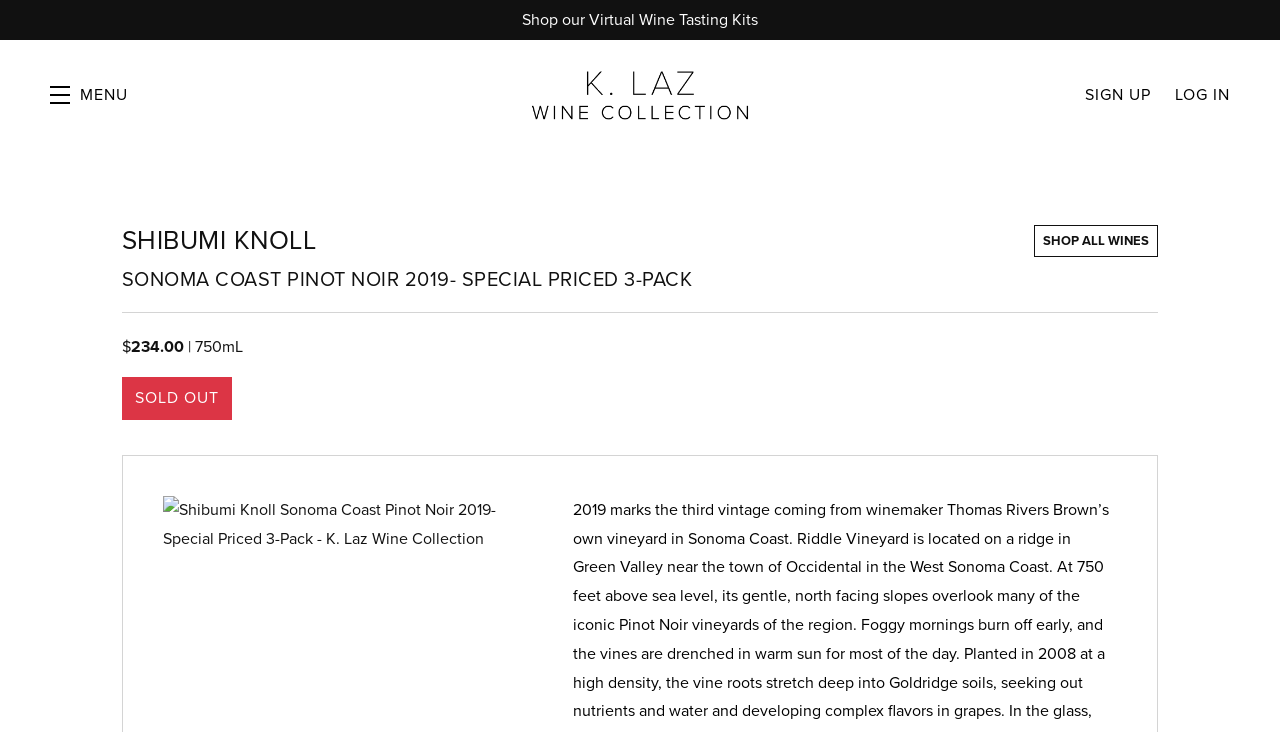What is the name of the wine?
Utilize the information in the image to give a detailed answer to the question.

I found the name of the wine by looking at the heading element with the text 'SHIBUMI KNOLL SONOMA COAST PINOT NOIR 2019- SPECIAL PRICED 3-PACK', which is a prominent element on the webpage.